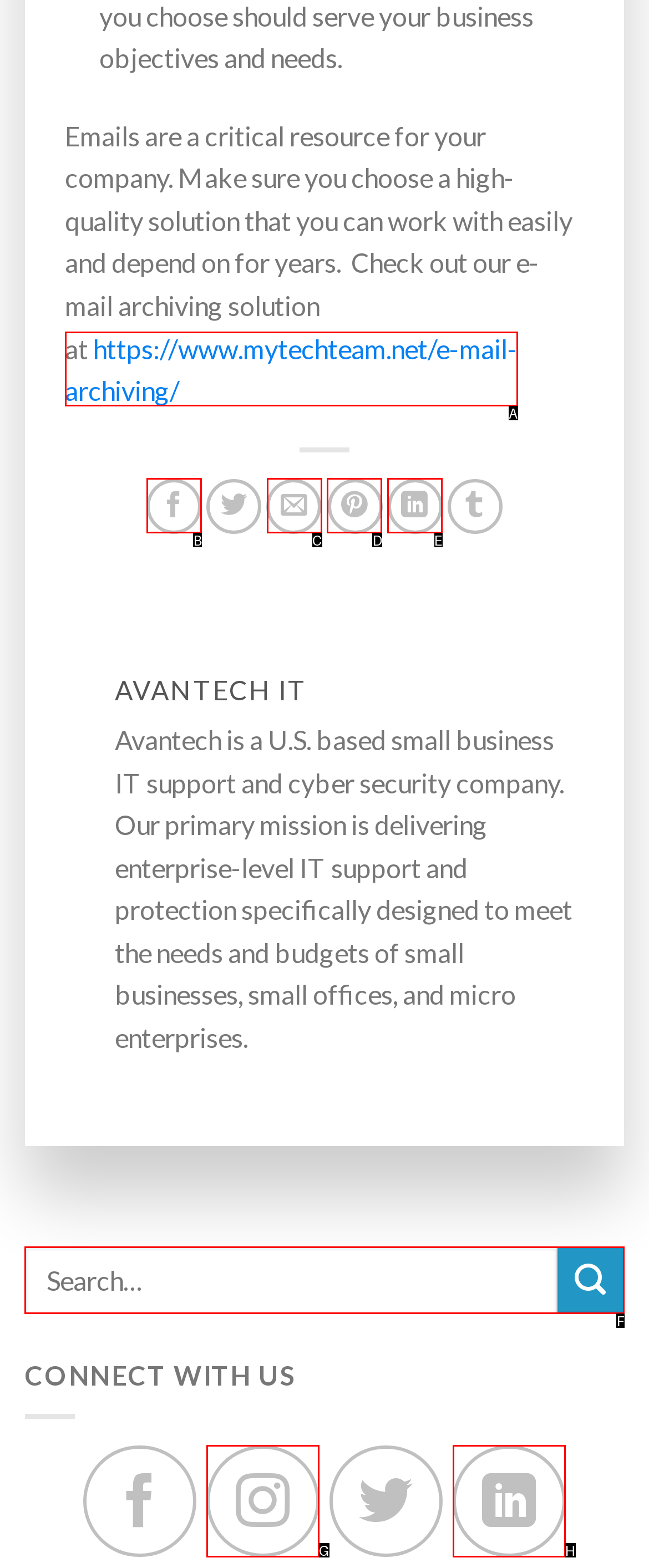Select the proper UI element to click in order to perform the following task: Search for something. Indicate your choice with the letter of the appropriate option.

F